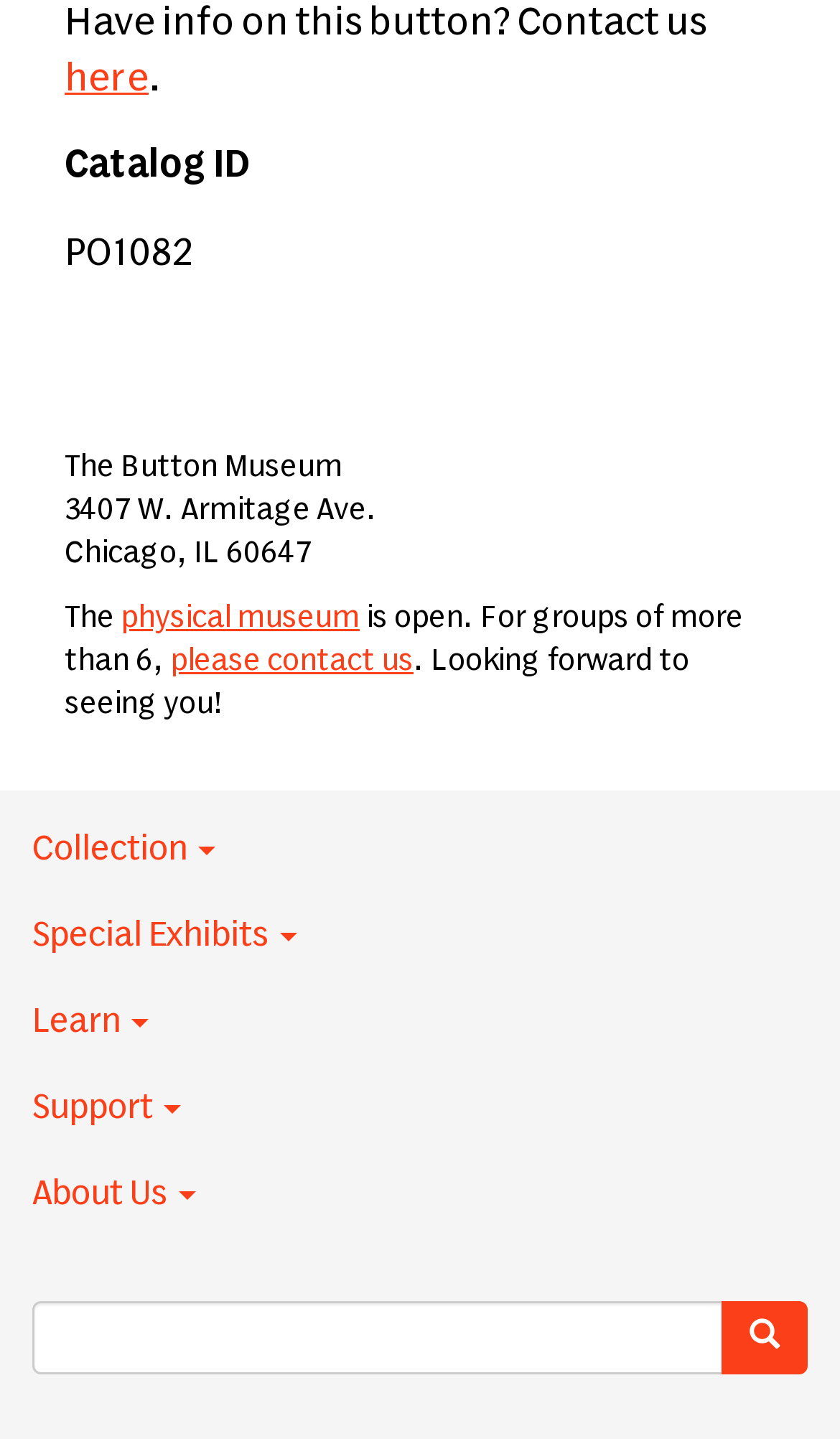Please indicate the bounding box coordinates of the element's region to be clicked to achieve the instruction: "search for something". Provide the coordinates as four float numbers between 0 and 1, i.e., [left, top, right, bottom].

[0.859, 0.905, 0.962, 0.955]